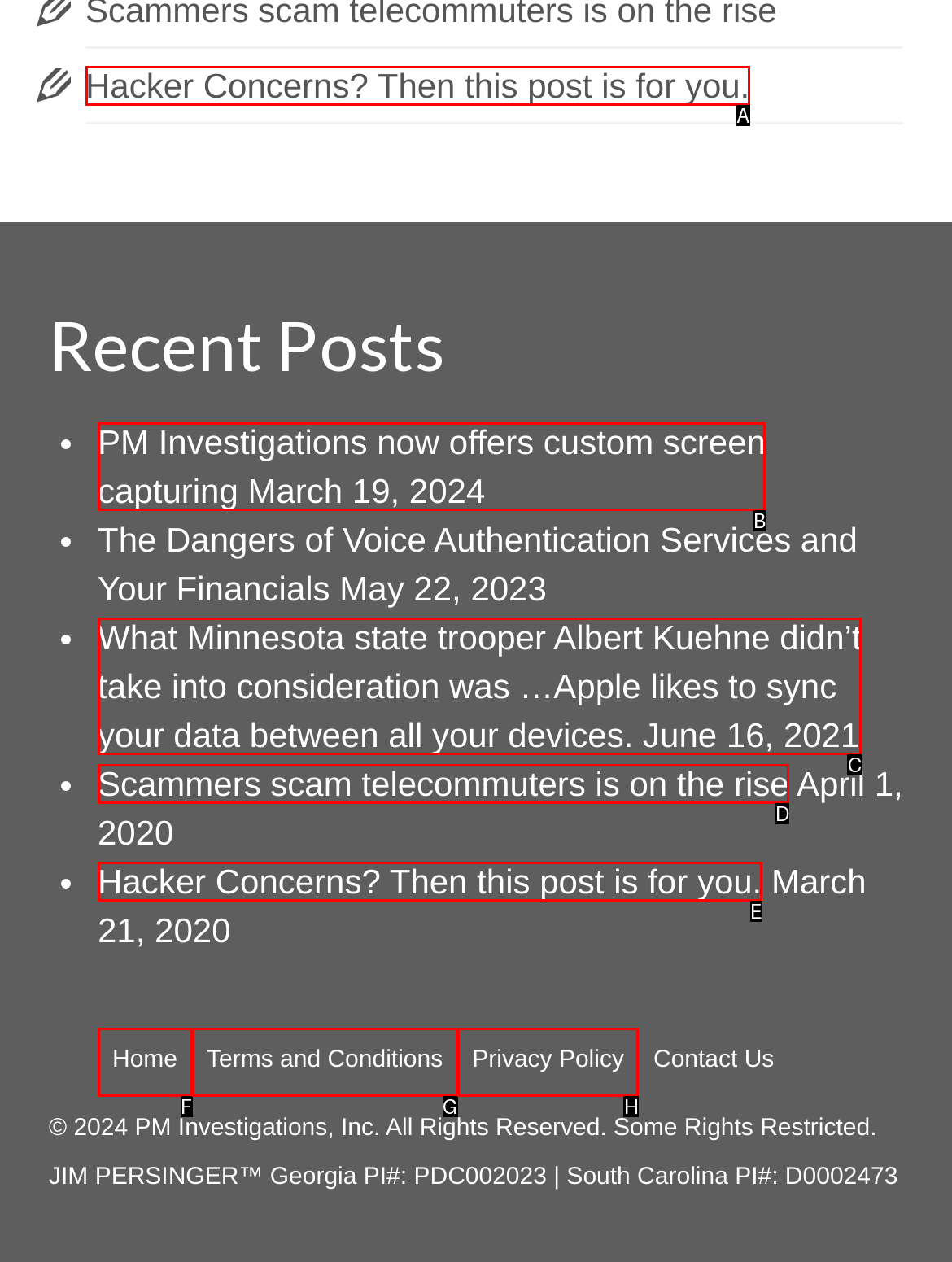Examine the description: Home and indicate the best matching option by providing its letter directly from the choices.

F